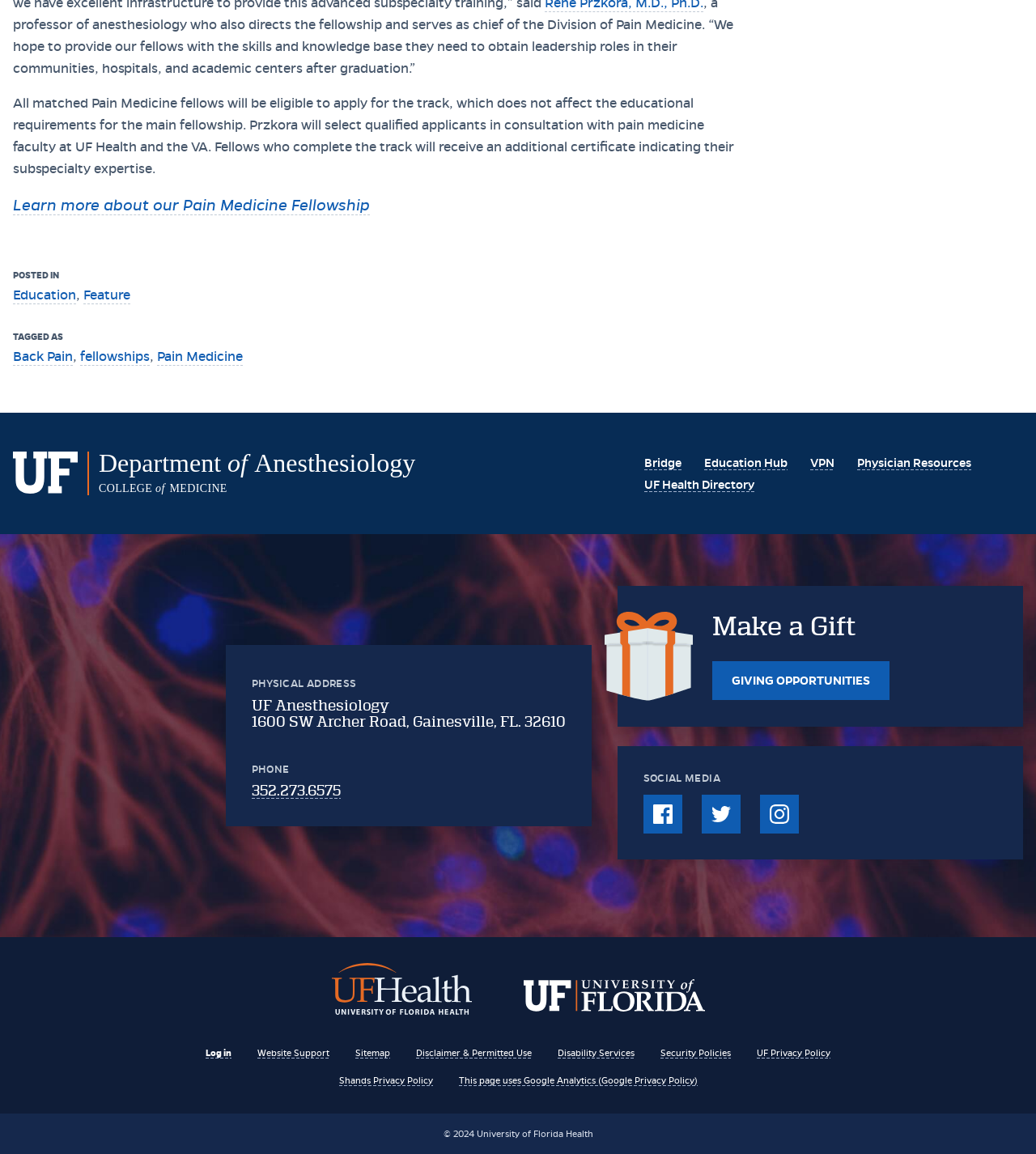Provide a short answer using a single word or phrase for the following question: 
What is the physical address of UF Anesthesiology?

1600 SW Archer Road, Gainesville, FL. 32610